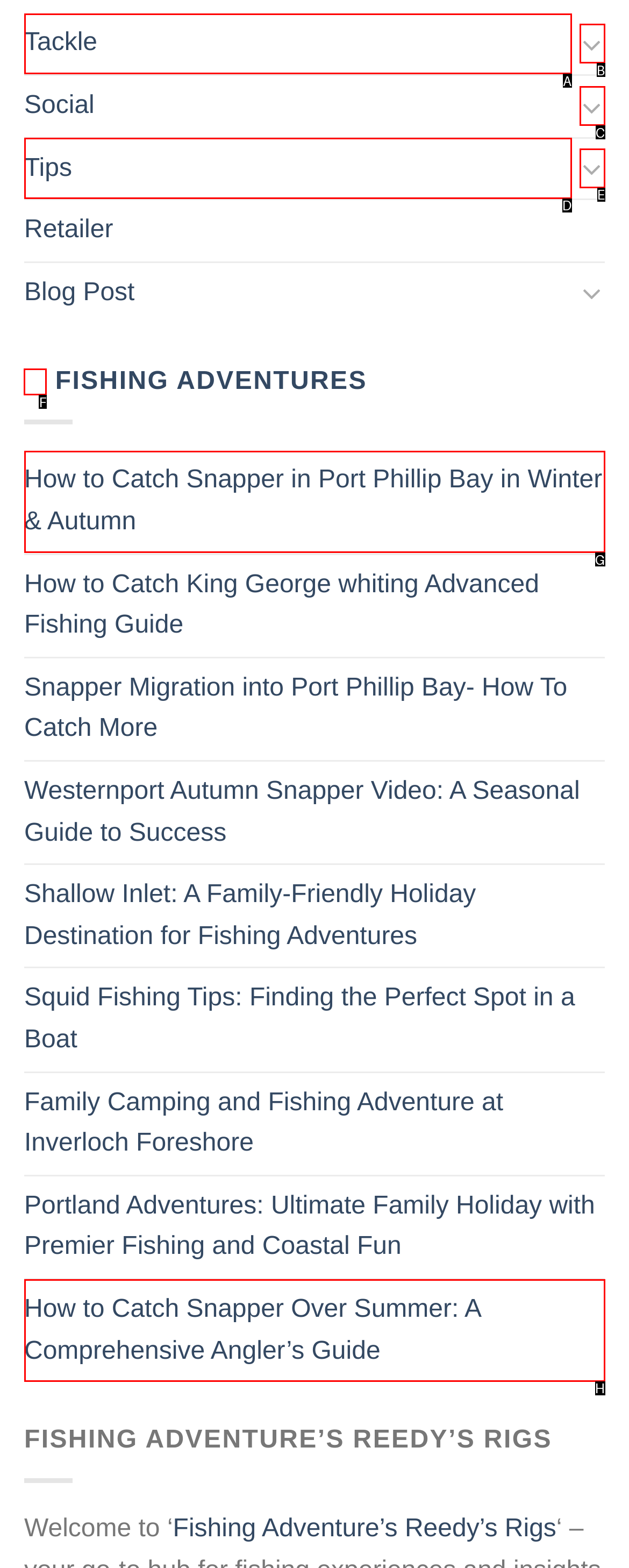Identify the letter of the UI element needed to carry out the task: Subscribe to the 'RSS' feed
Reply with the letter of the chosen option.

F